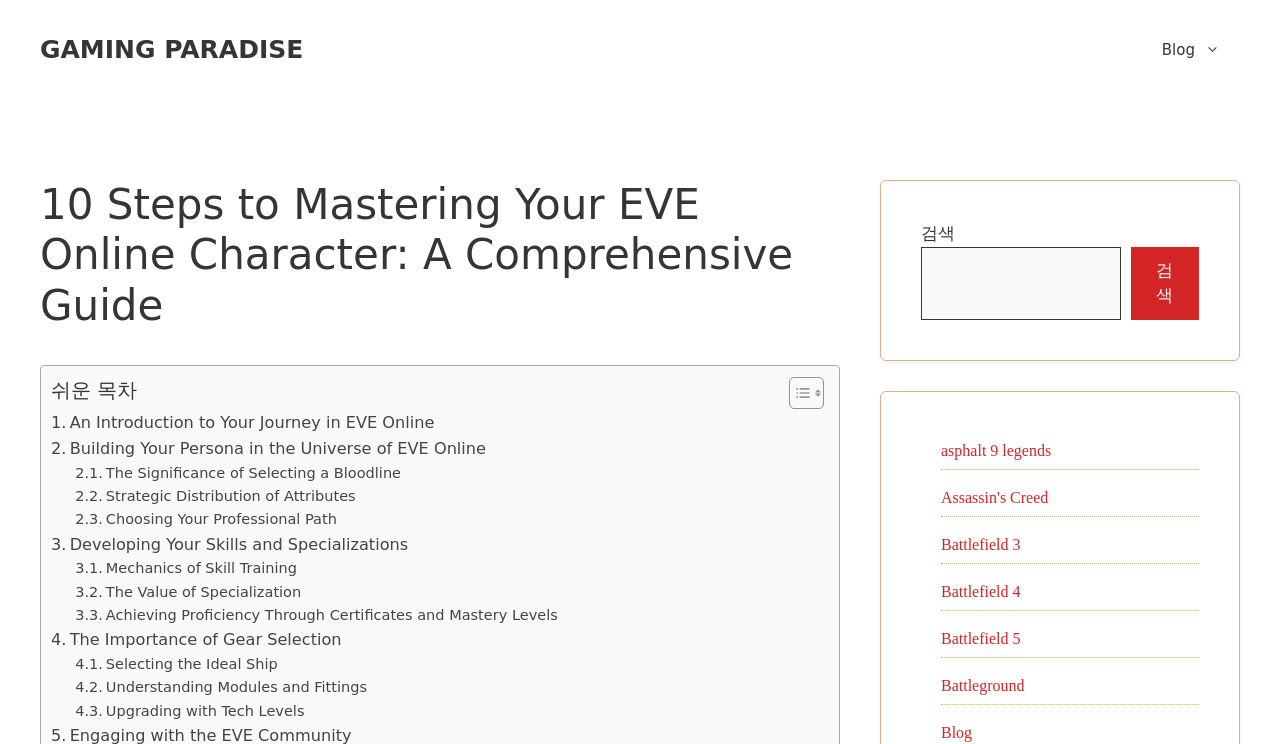Please determine the primary heading and provide its text.

10 Steps to Mastering Your EVE Online Character: A Comprehensive Guide